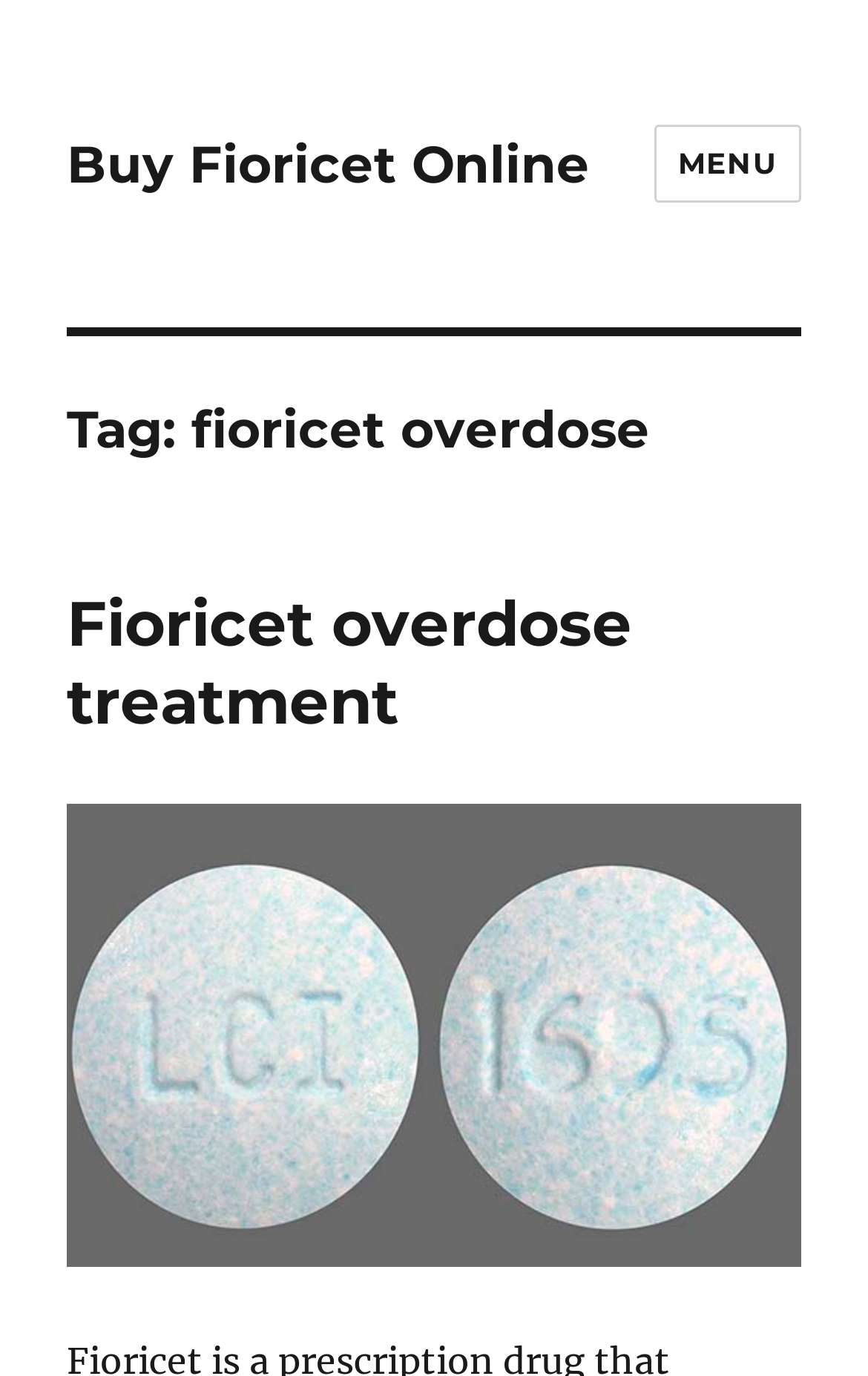Please answer the following question using a single word or phrase: 
What is the title of the first article?

Fioricet overdose treatment